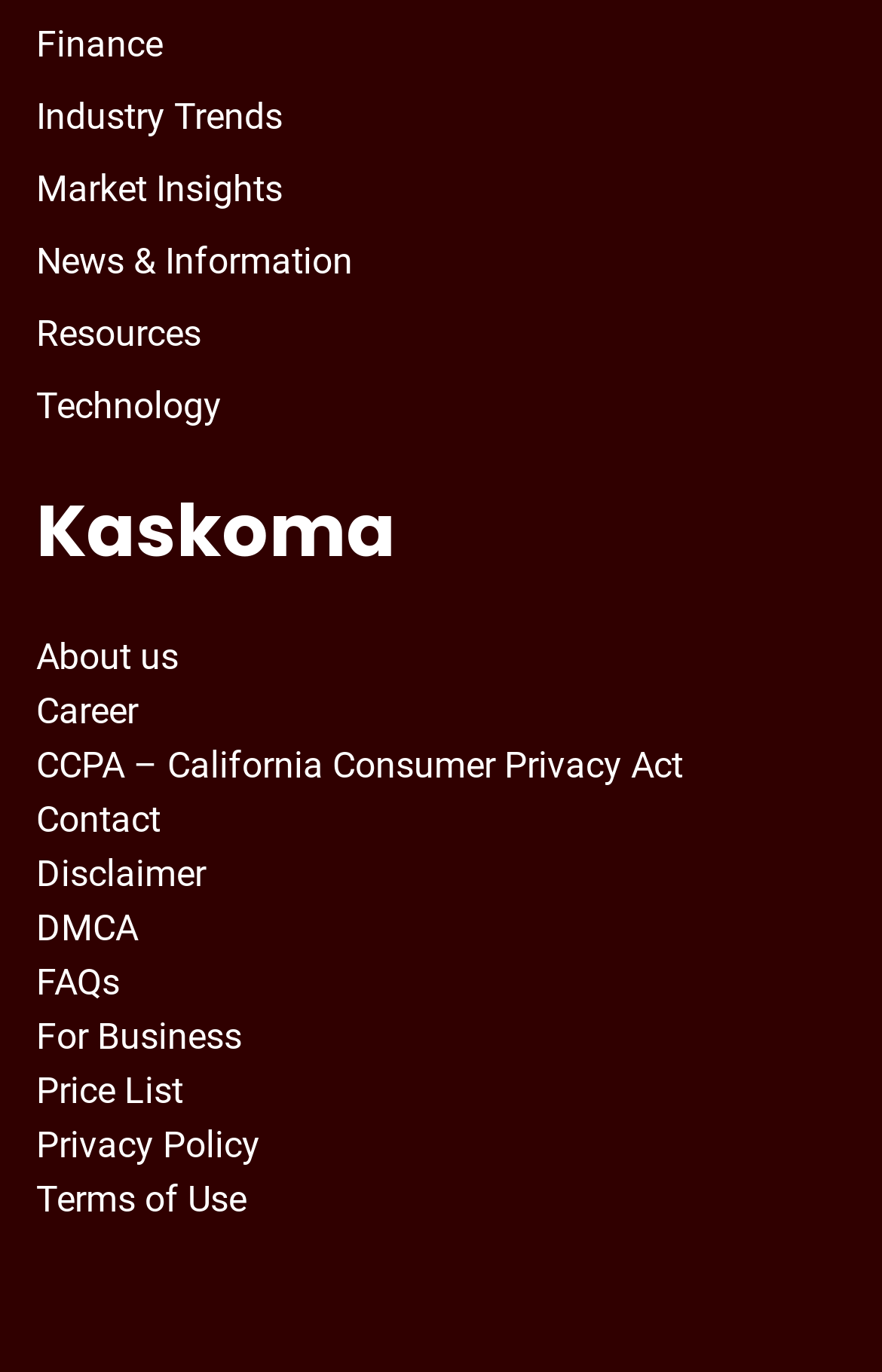Please determine the bounding box of the UI element that matches this description: Contact. The coordinates should be given as (top-left x, top-left y, bottom-right x, bottom-right y), with all values between 0 and 1.

[0.041, 0.581, 0.182, 0.613]